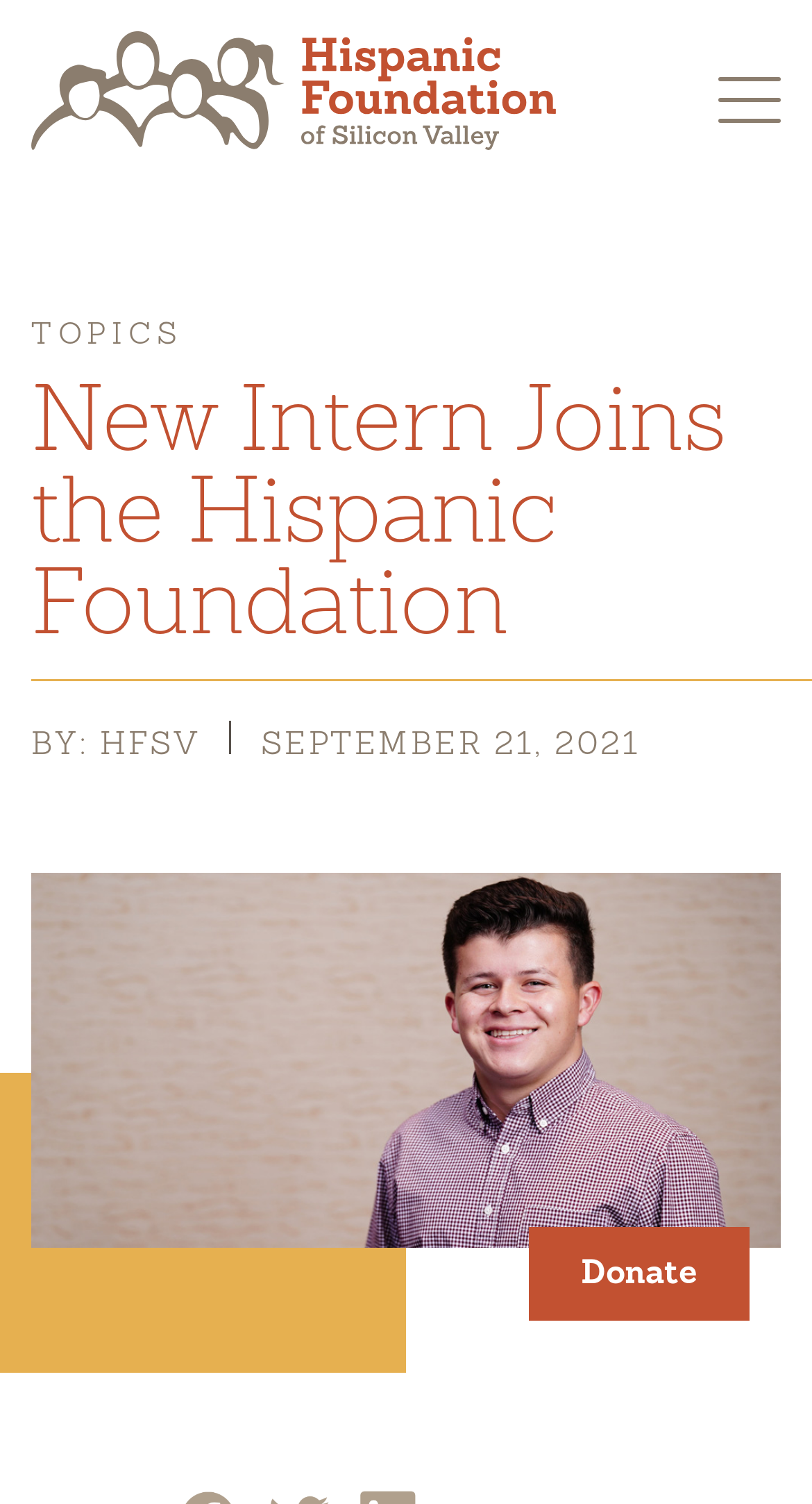Find the coordinates for the bounding box of the element with this description: "Donate".

[0.715, 0.833, 0.859, 0.859]